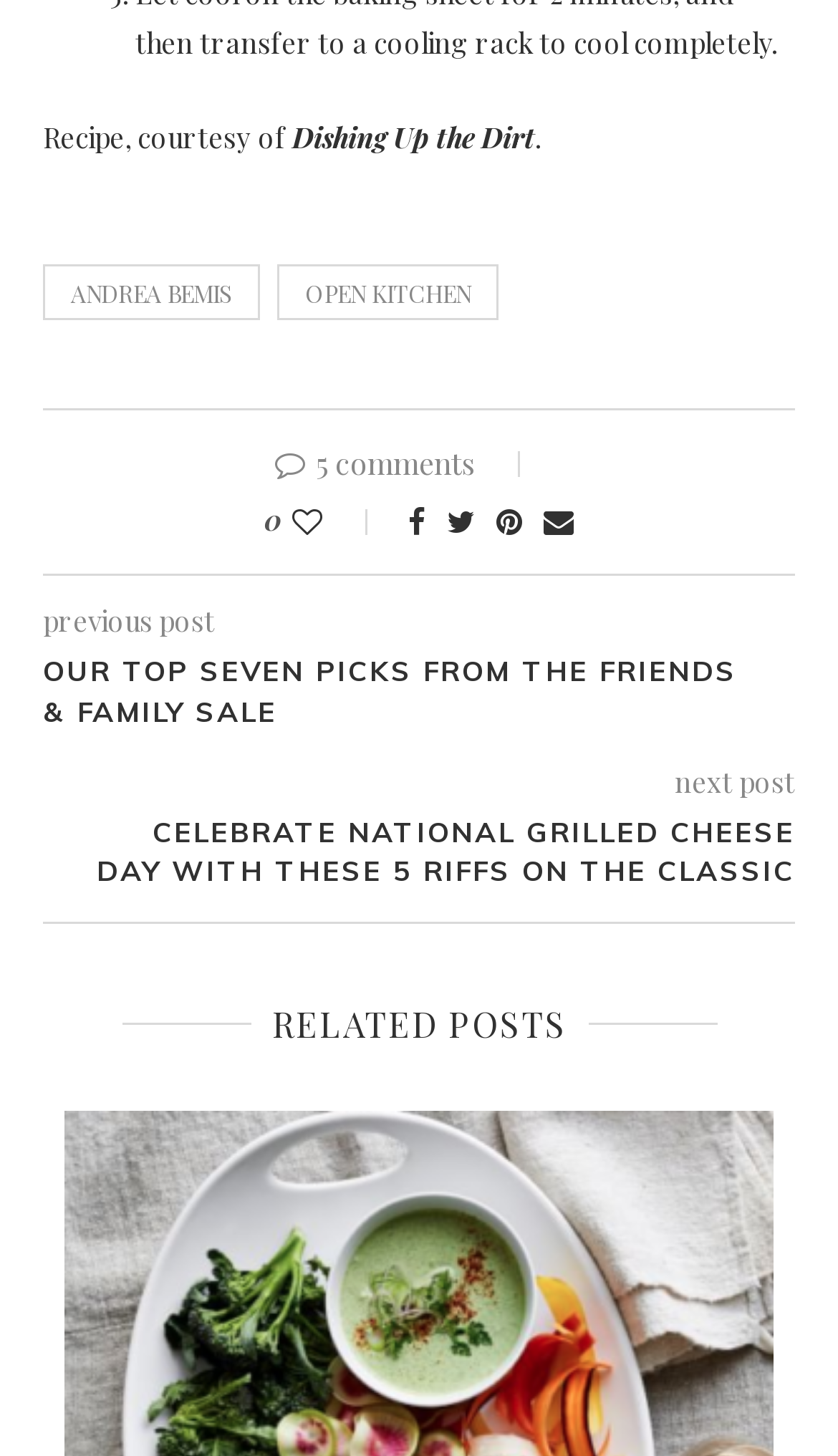Who is the author of the recipe?
Look at the image and provide a short answer using one word or a phrase.

ANDREA BEMIS